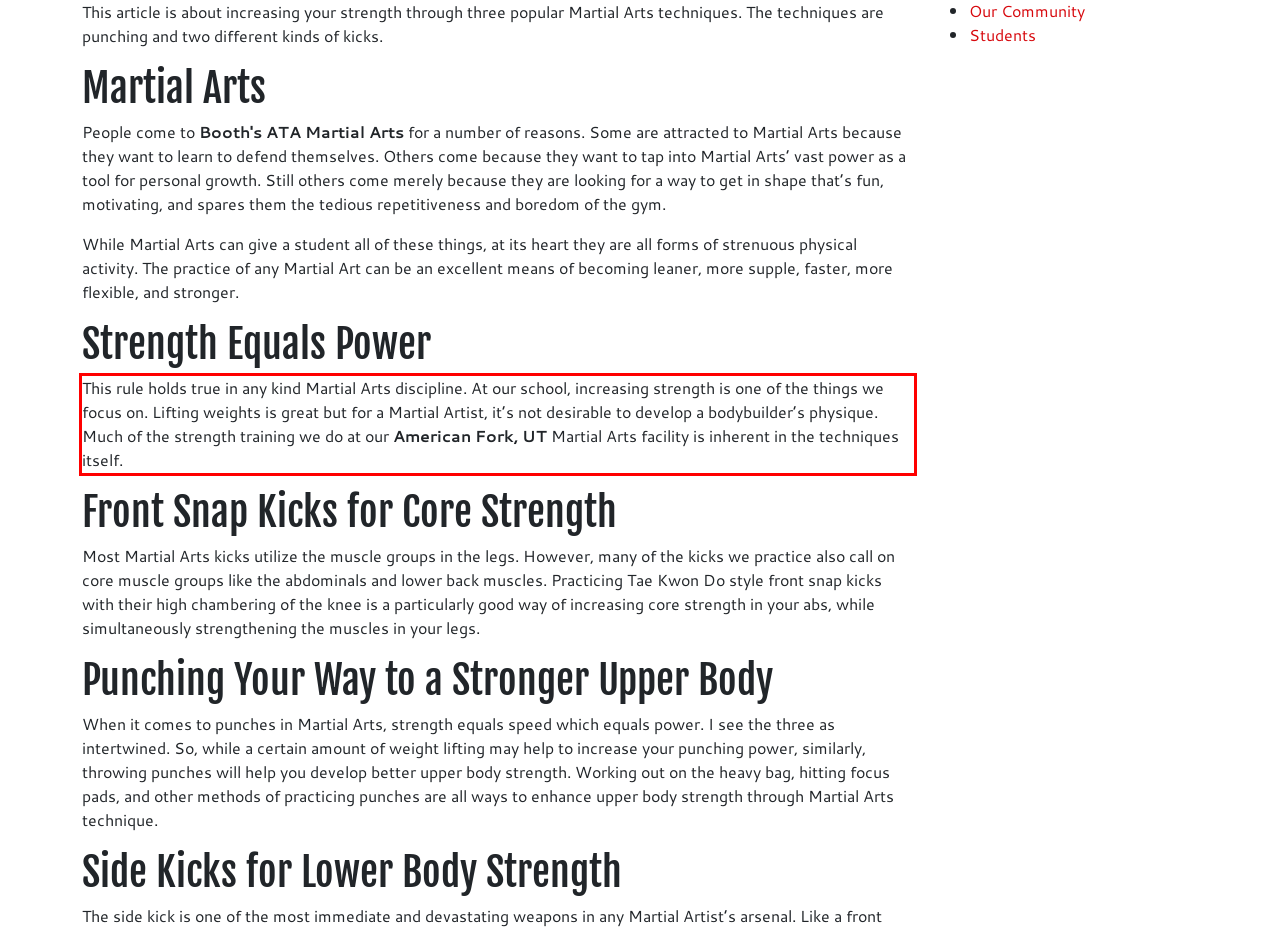You are provided with a screenshot of a webpage that includes a UI element enclosed in a red rectangle. Extract the text content inside this red rectangle.

This rule holds true in any kind Martial Arts discipline. At our school, increasing strength is one of the things we focus on. Lifting weights is great but for a Martial Artist, it’s not desirable to develop a bodybuilder’s physique. Much of the strength training we do at our American Fork, UT Martial Arts facility is inherent in the techniques itself.